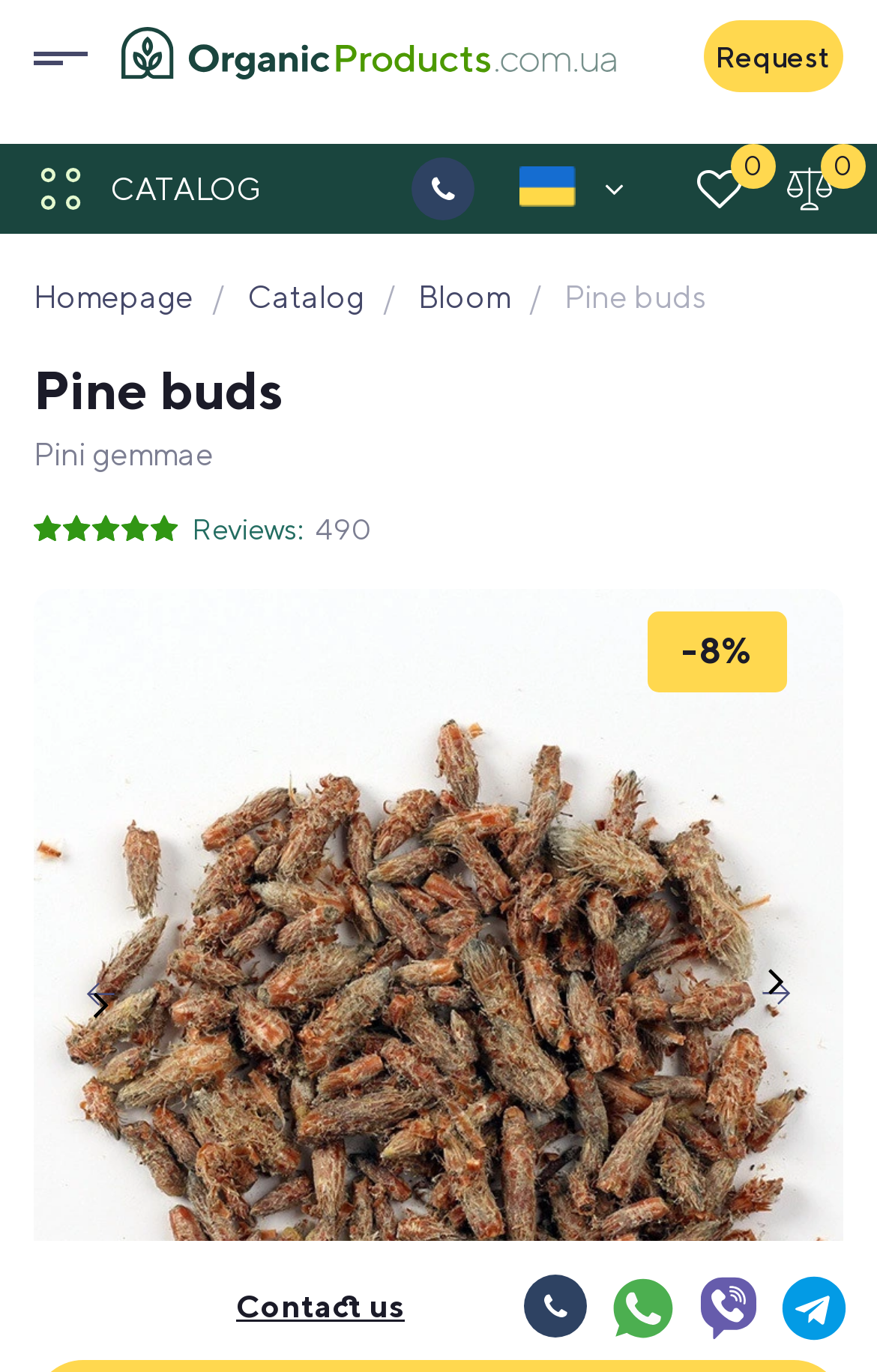What is the discount percentage?
Kindly offer a detailed explanation using the data available in the image.

The discount percentage can be found in the StaticText '-8%' with bounding box coordinates [0.777, 0.458, 0.859, 0.49].